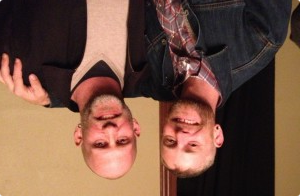What is the color of the shirt worn by the man on the left? Observe the screenshot and provide a one-word or short phrase answer.

Light-colored